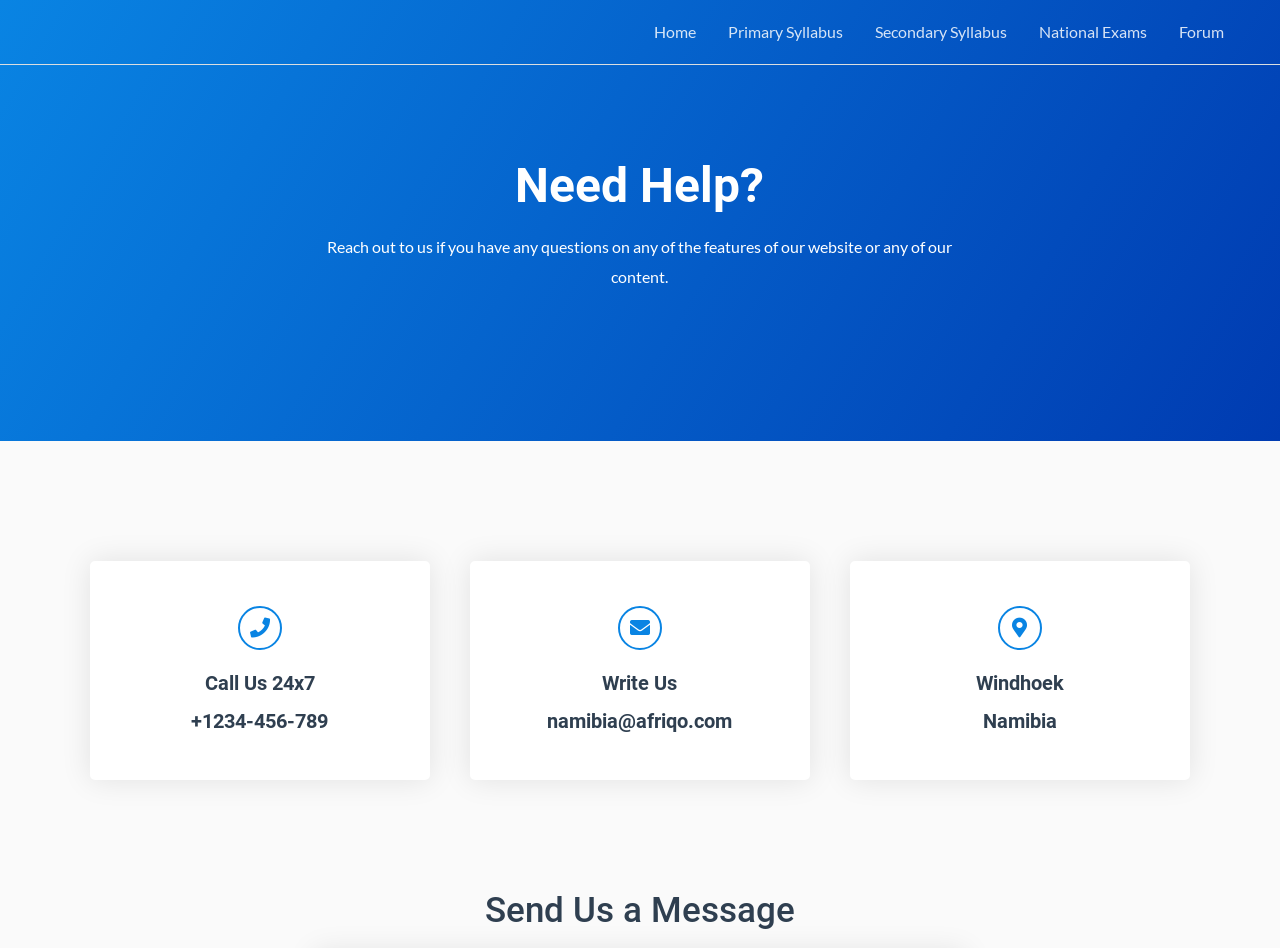Is there a way to send a message?
Answer the question based on the image using a single word or a brief phrase.

Yes